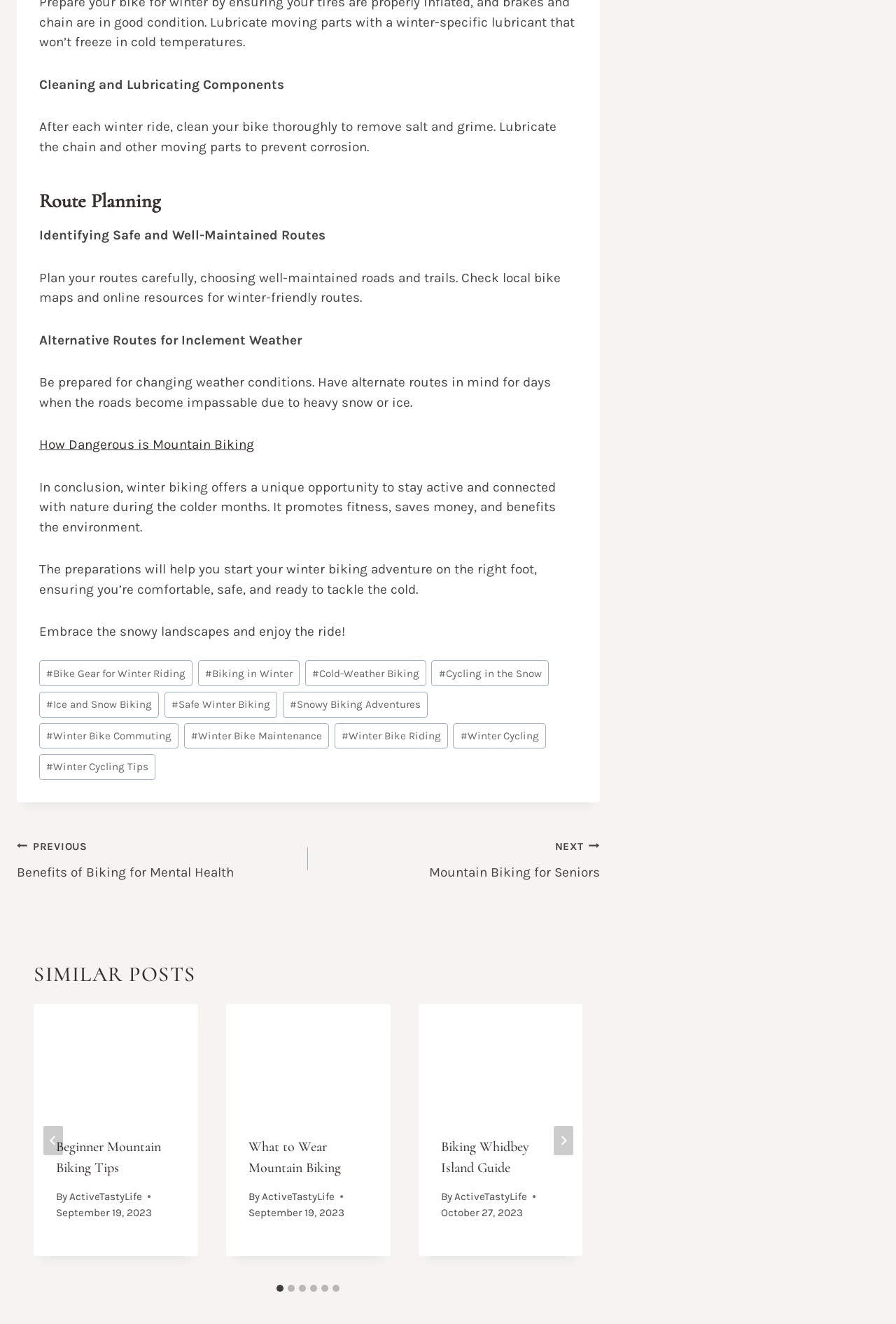Find the bounding box coordinates for the area that must be clicked to perform this action: "Go to the 'Route Planning' section".

[0.044, 0.141, 0.644, 0.163]